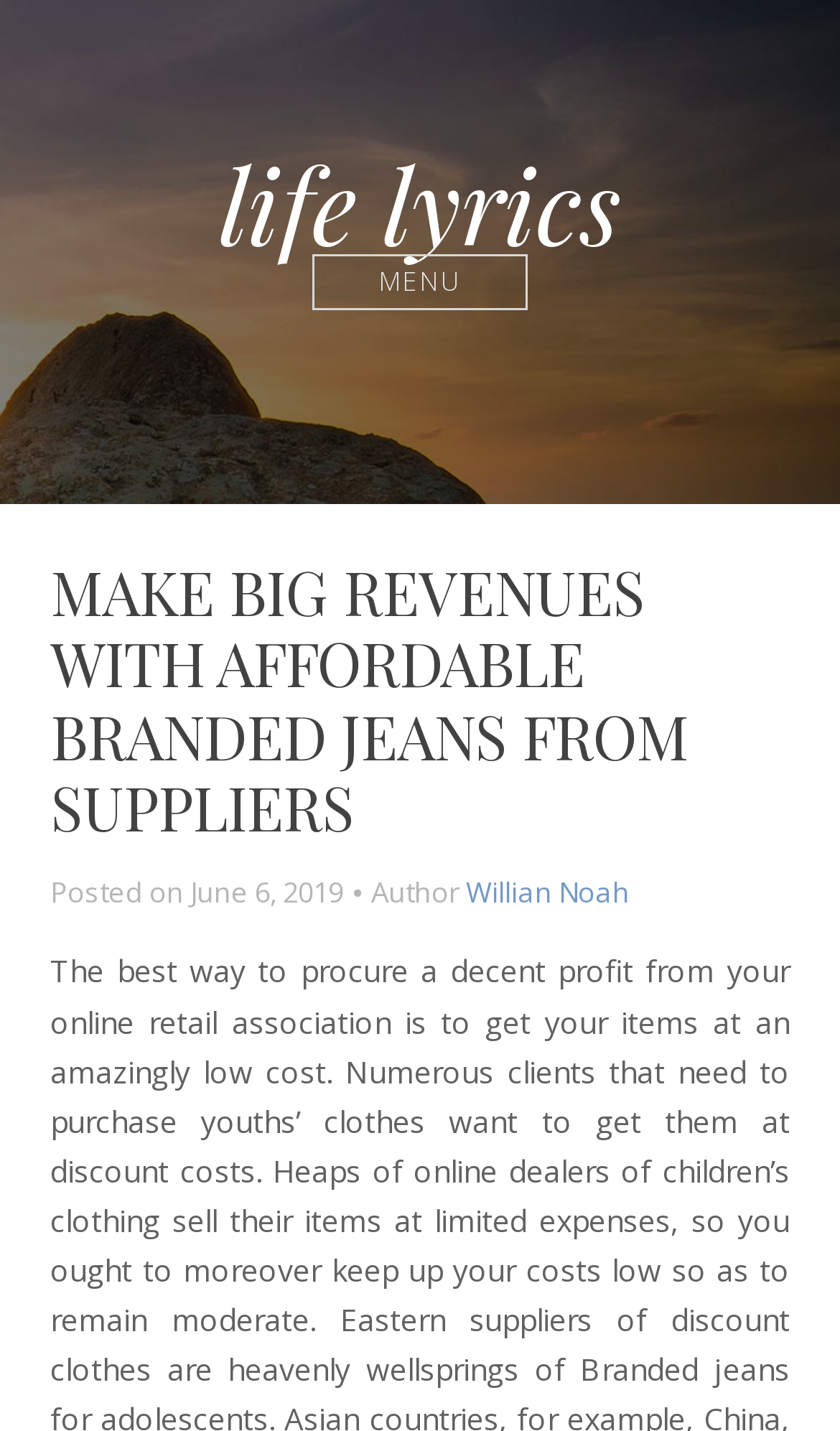Given the description "Menu", determine the bounding box of the corresponding UI element.

[0.372, 0.178, 0.628, 0.217]